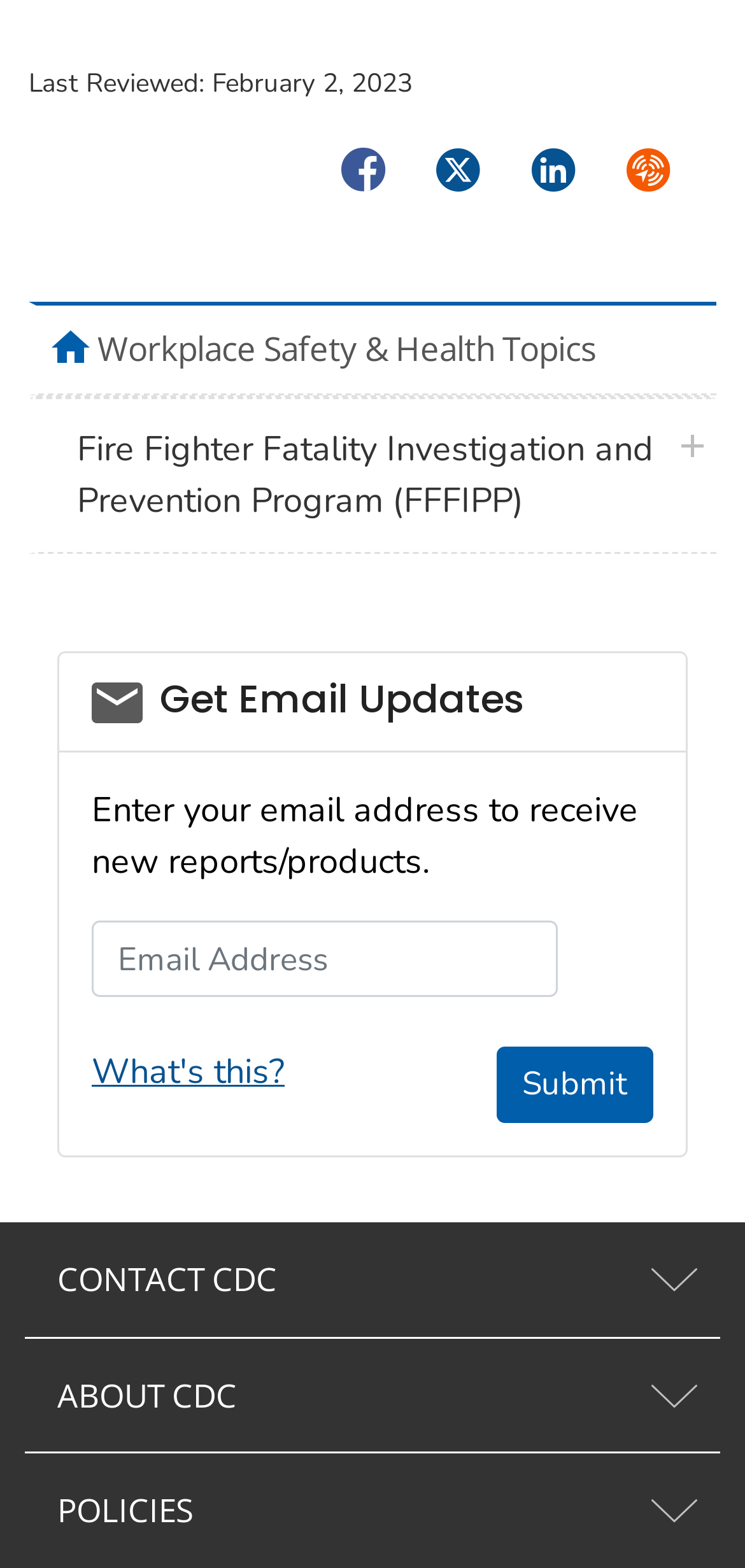How many tabs are available at the bottom?
Answer the question with a single word or phrase by looking at the picture.

2